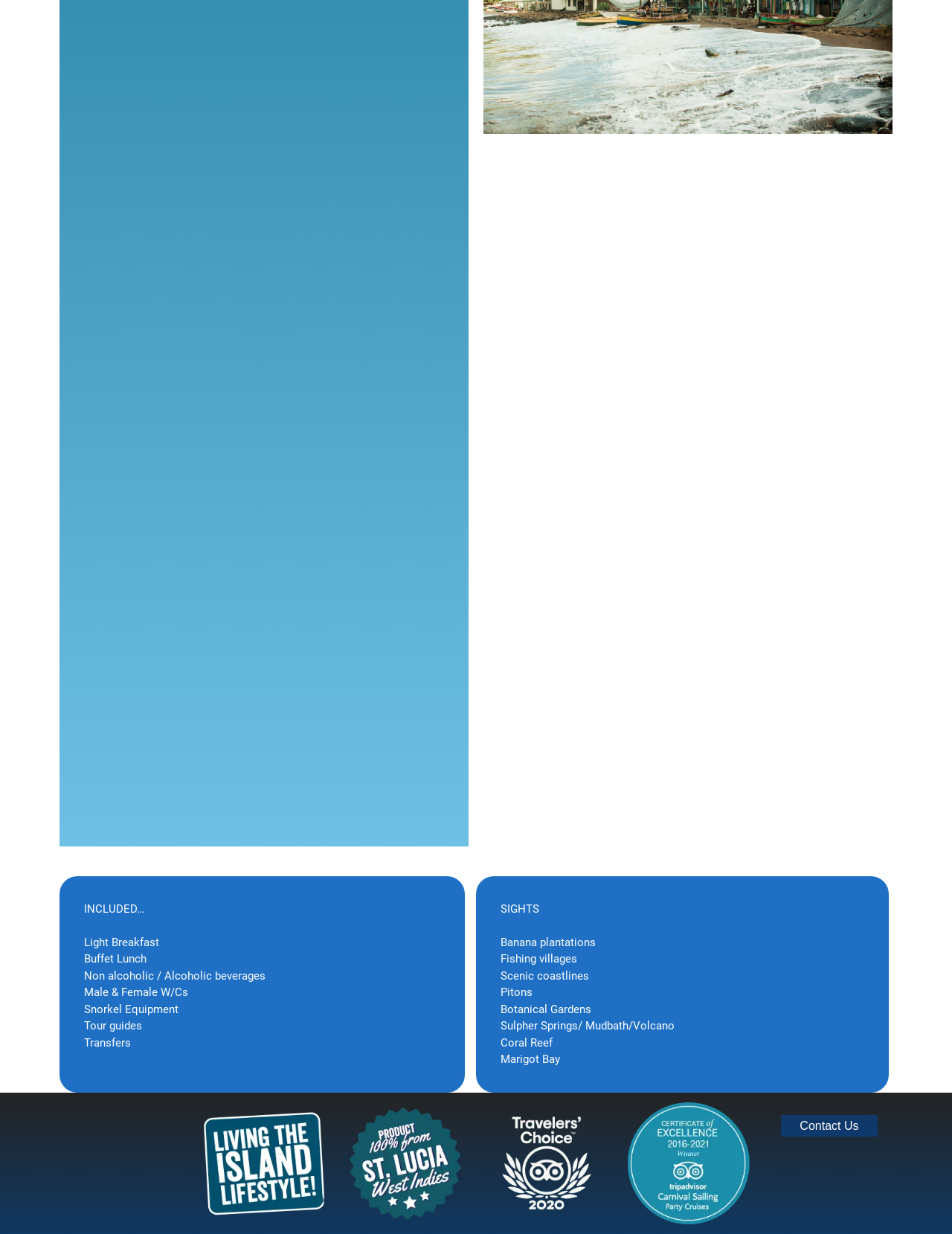What is included in the tour?
Provide a concise answer using a single word or phrase based on the image.

Food, drinks, equipment, guides